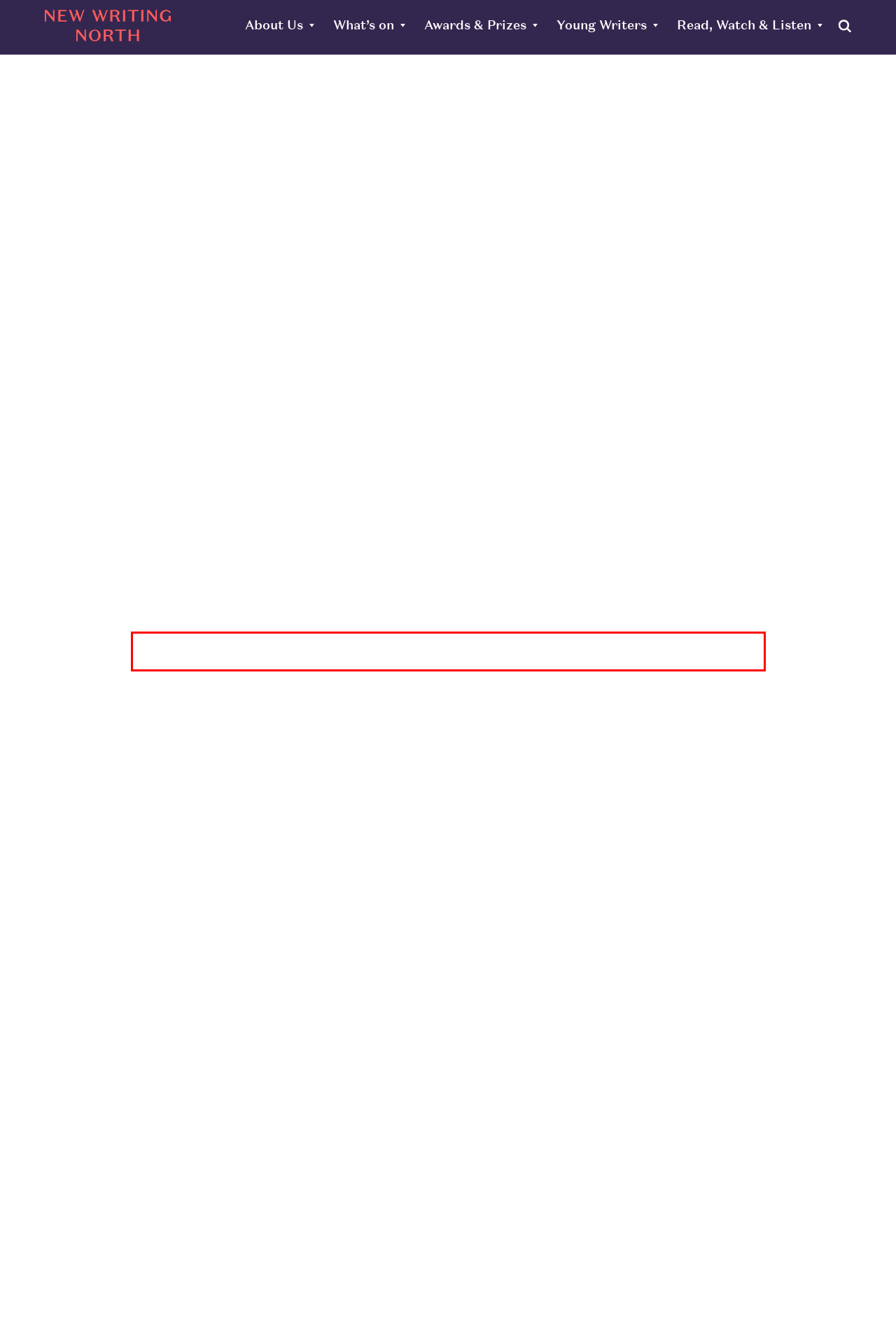By examining the provided screenshot of a webpage, recognize the text within the red bounding box and generate its text content.

Durham Book Festival invites proposals from writers for creative commissions to be premiered at the 2019 Durham Book Festival (5- 13 October).